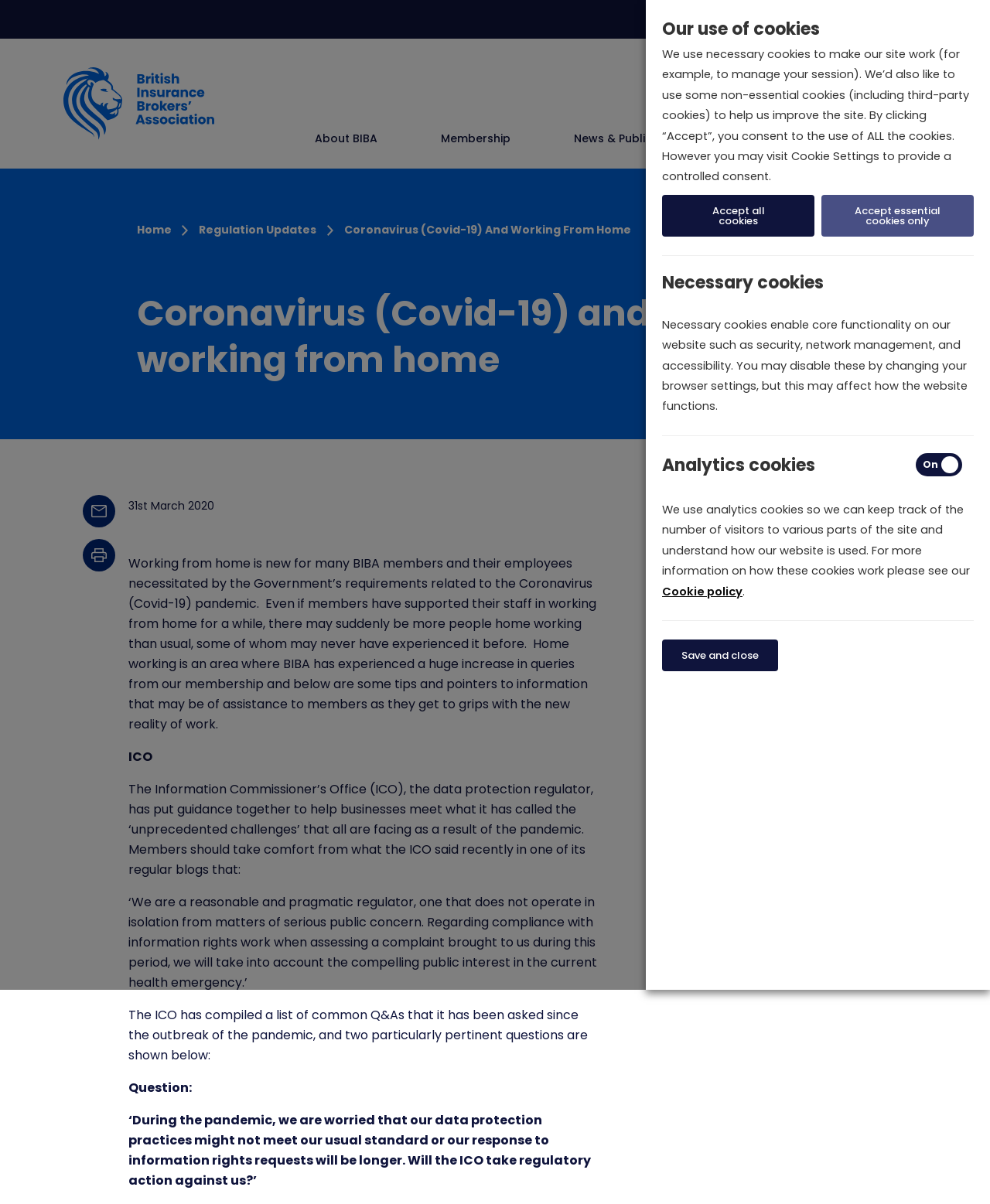What is the topic of the webpage?
Answer the question with a detailed explanation, including all necessary information.

The webpage is about the Coronavirus pandemic and its impact on working from home, specifically for BIBA members and their employees. The topic is evident from the heading 'Coronavirus (Covid-19) and working from home' and the content that follows.